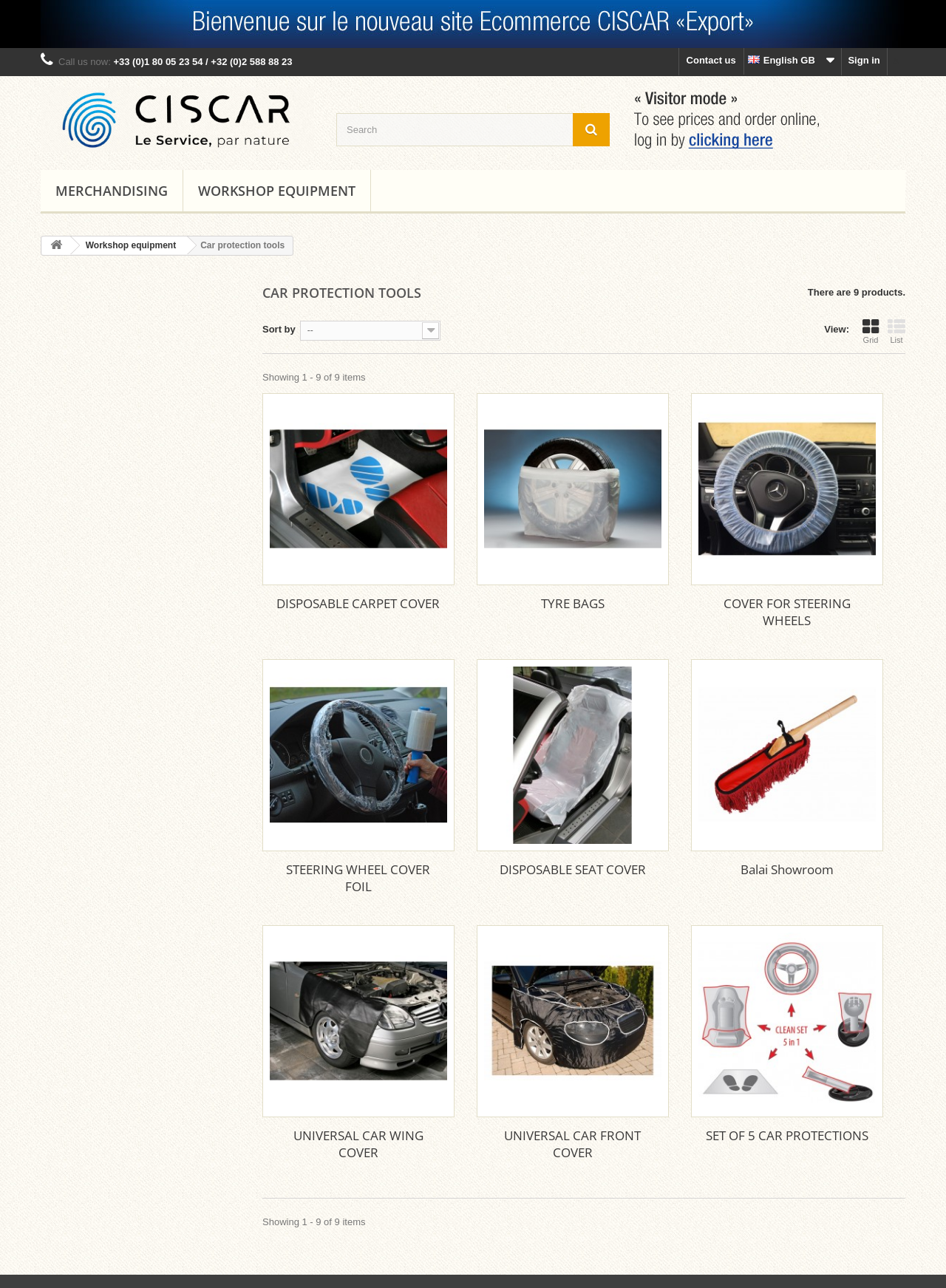Specify the bounding box coordinates of the element's region that should be clicked to achieve the following instruction: "Contact us for more information". The bounding box coordinates consist of four float numbers between 0 and 1, in the format [left, top, right, bottom].

[0.718, 0.037, 0.786, 0.059]